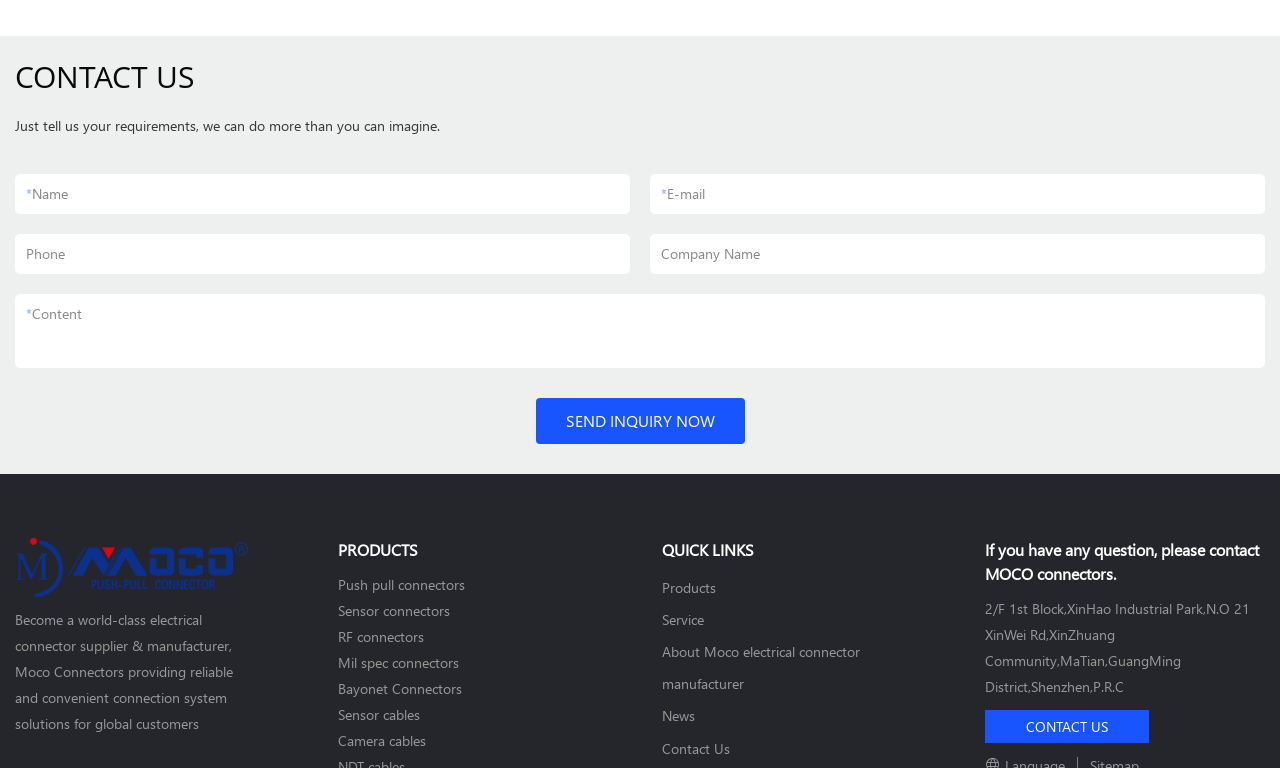Identify the bounding box coordinates for the UI element described as: "Sensor cables".

[0.264, 0.917, 0.328, 0.942]